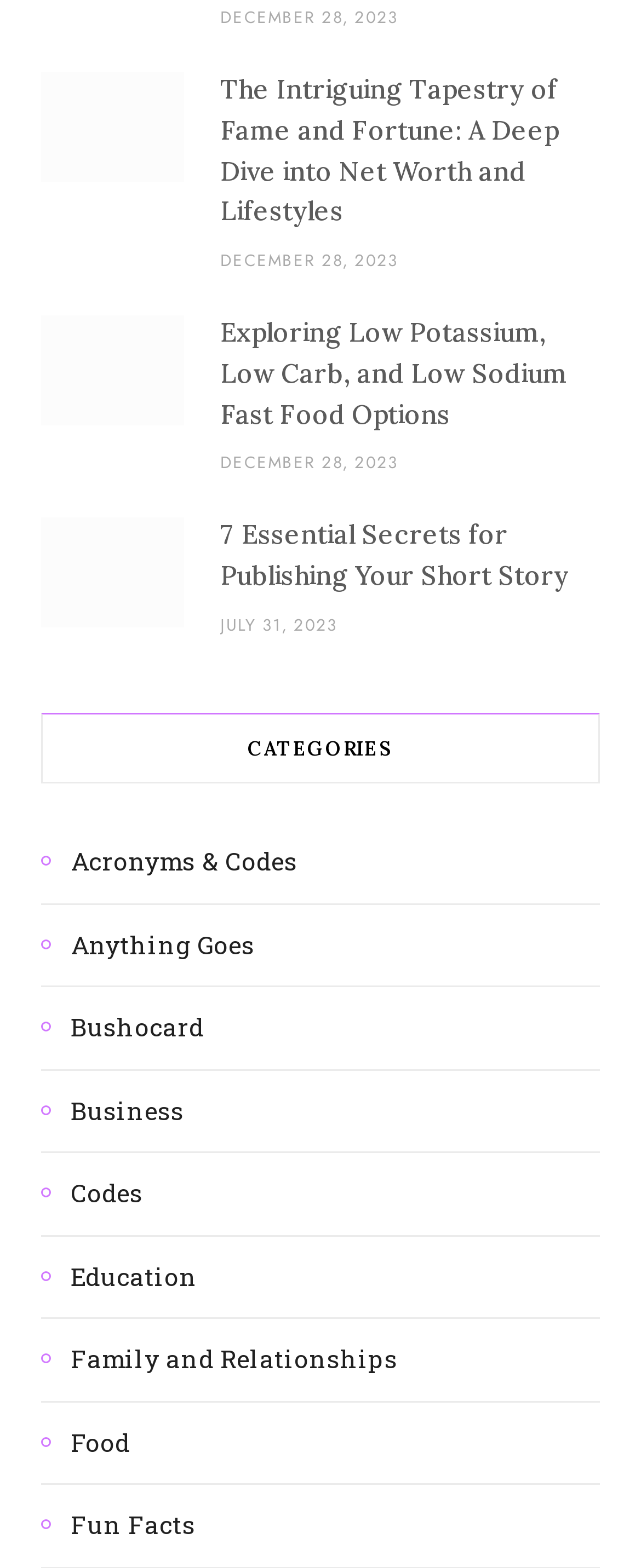Determine the bounding box coordinates for the element that should be clicked to follow this instruction: "browse Acronyms & Codes category". The coordinates should be given as four float numbers between 0 and 1, in the format [left, top, right, bottom].

[0.064, 0.536, 0.464, 0.563]